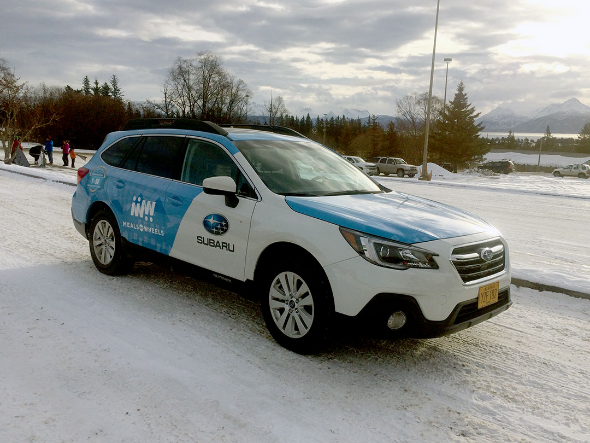What is the scenery behind the Subaru vehicle?
Please give a detailed and thorough answer to the question, covering all relevant points.

The caption describes the scene as being set against a backdrop of trees and distant mountains, hinting at a cold, wintry atmosphere, which suggests that the scenery behind the Subaru vehicle is a natural landscape with trees and mountains.